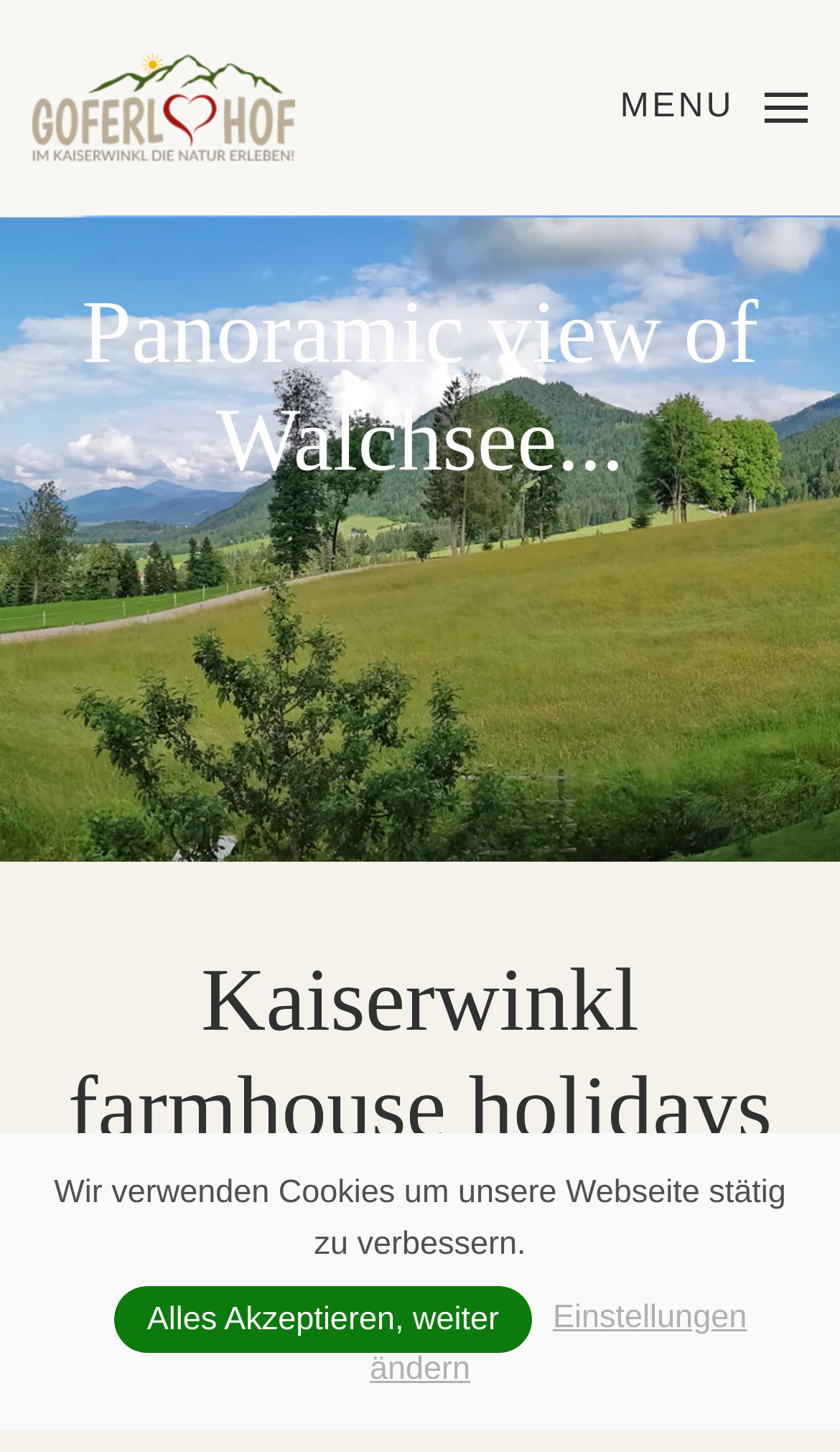How many tabs are in the carousel?
Use the image to answer the question with a single word or phrase.

10